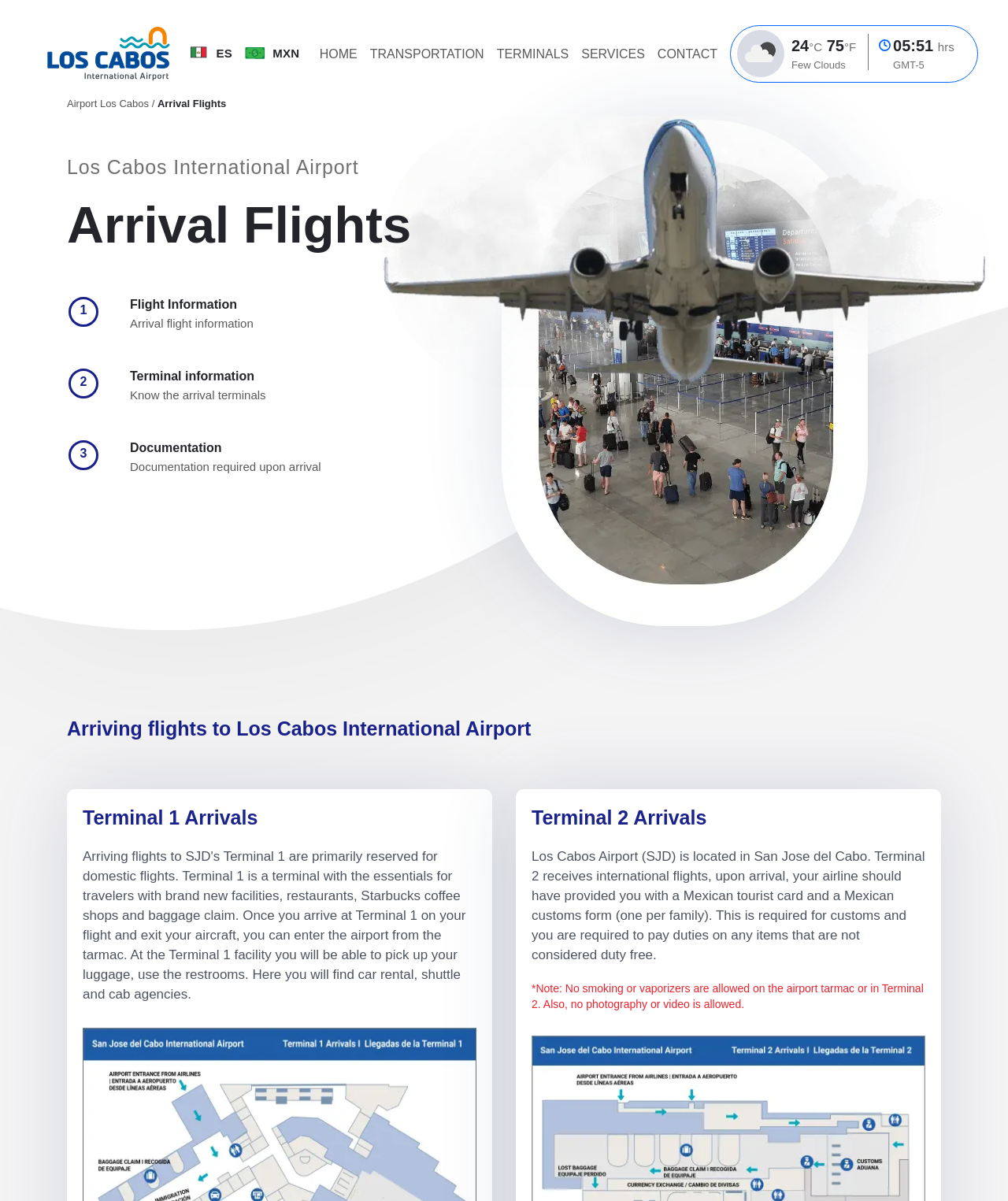What is required for customs?
Could you answer the question with a detailed and thorough explanation?

I determined the answer by reading the text 'your airline should have provided you with a Mexican tourist card and a Mexican customs form (one per family). This is required for customs...' which explains what is required for customs.